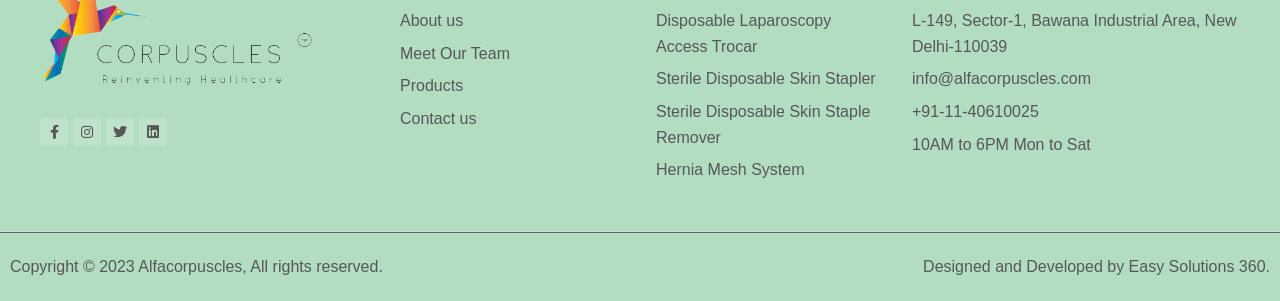Locate the bounding box coordinates of the clickable region necessary to complete the following instruction: "View the Hernia Mesh System product". Provide the coordinates in the format of four float numbers between 0 and 1, i.e., [left, top, right, bottom].

[0.512, 0.522, 0.688, 0.607]